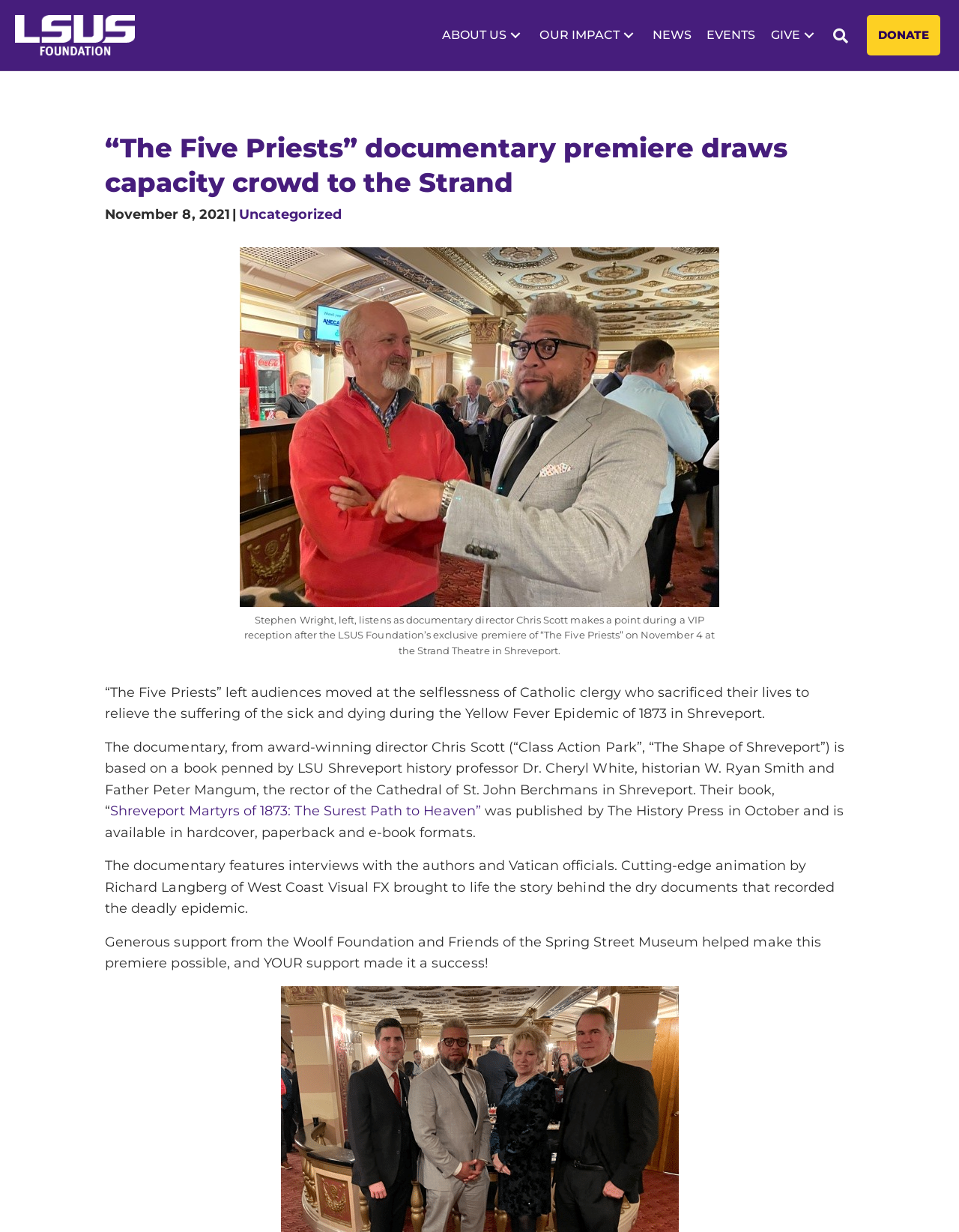Predict the bounding box of the UI element that fits this description: "Donate".

[0.904, 0.012, 0.98, 0.045]